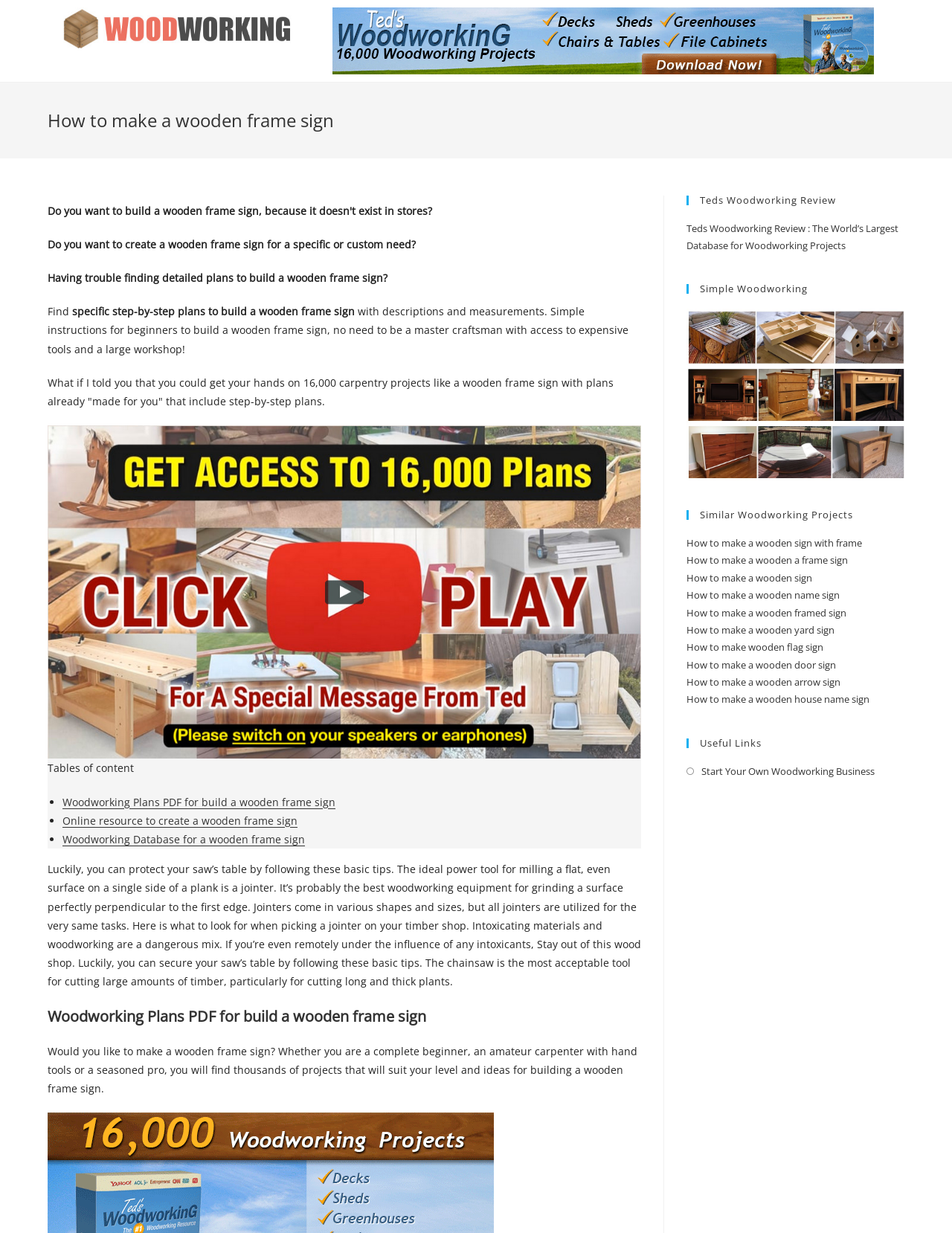Identify and provide the main heading of the webpage.

How to make a wooden frame sign